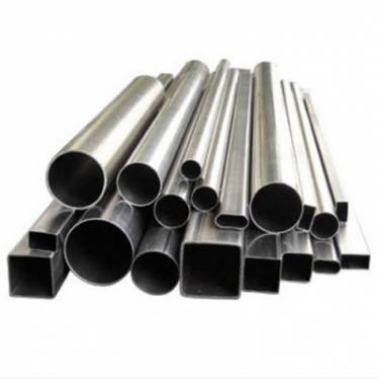Generate an in-depth description of the image you see.

The image showcases an assortment of high-quality stainless steel pipes, prominently displayed in various shapes and sizes. These include cylindrical and rectangular forms, demonstrating the versatility and durability of stainless steel as a material. The pipes are likely manufactured by Damodar Perforators, a well-known company in Haryana specializing in the production of stainless steel pipes. Their commitment to excellence has established them as one of the leading stainless steel pipe manufacturers in the region, catering to diverse applications across multiple industries. This visual representation highlights the company's expertise and the quality of their products, reinforcing their reputation in the market.